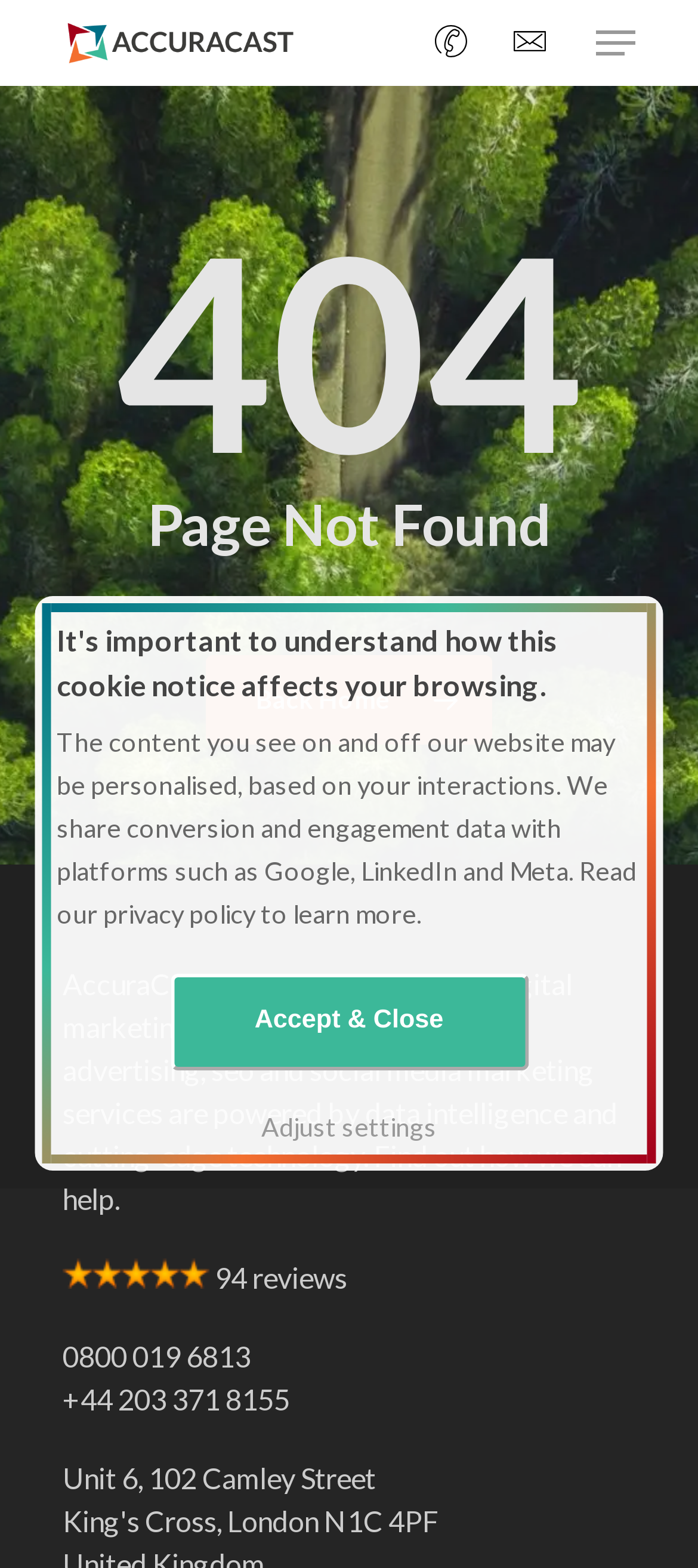Provide the bounding box coordinates for the UI element that is described as: "Menu".

[0.854, 0.016, 0.91, 0.039]